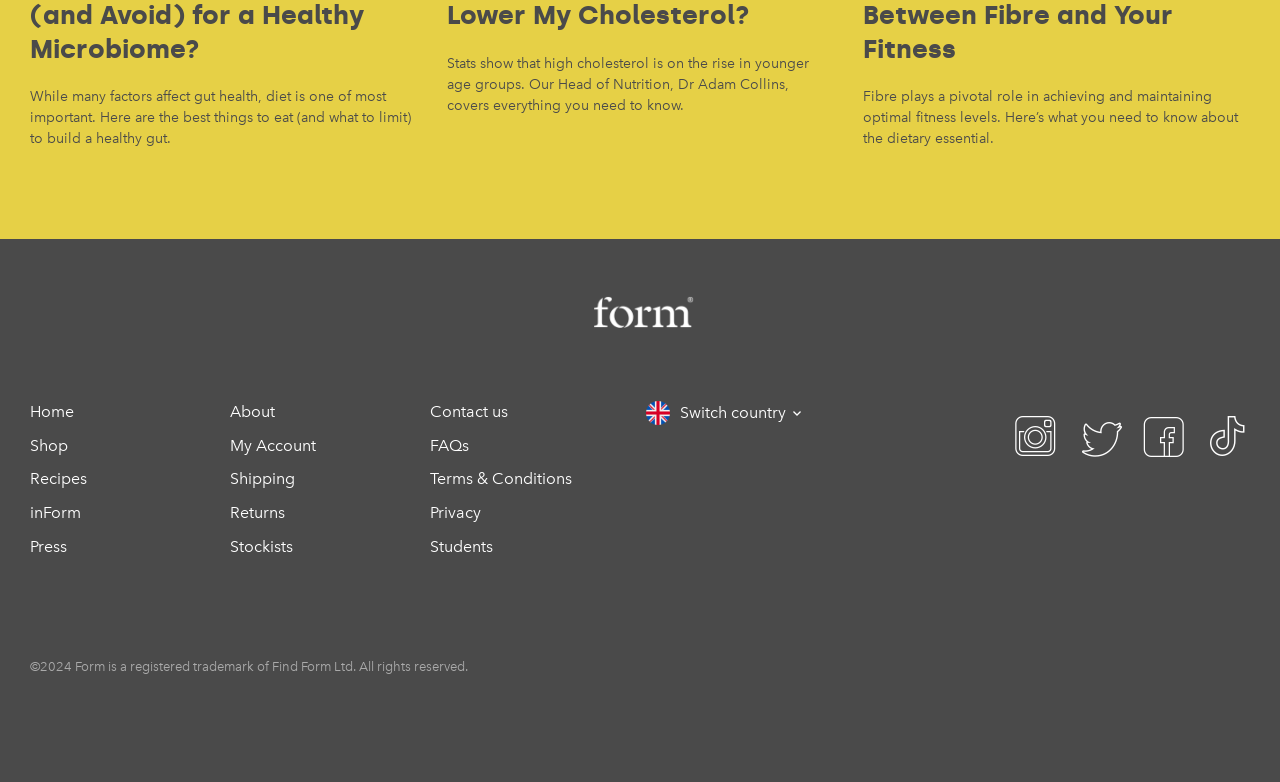Determine the bounding box coordinates for the clickable element required to fulfill the instruction: "Click on the 'Home' link". Provide the coordinates as four float numbers between 0 and 1, i.e., [left, top, right, bottom].

[0.023, 0.514, 0.058, 0.539]